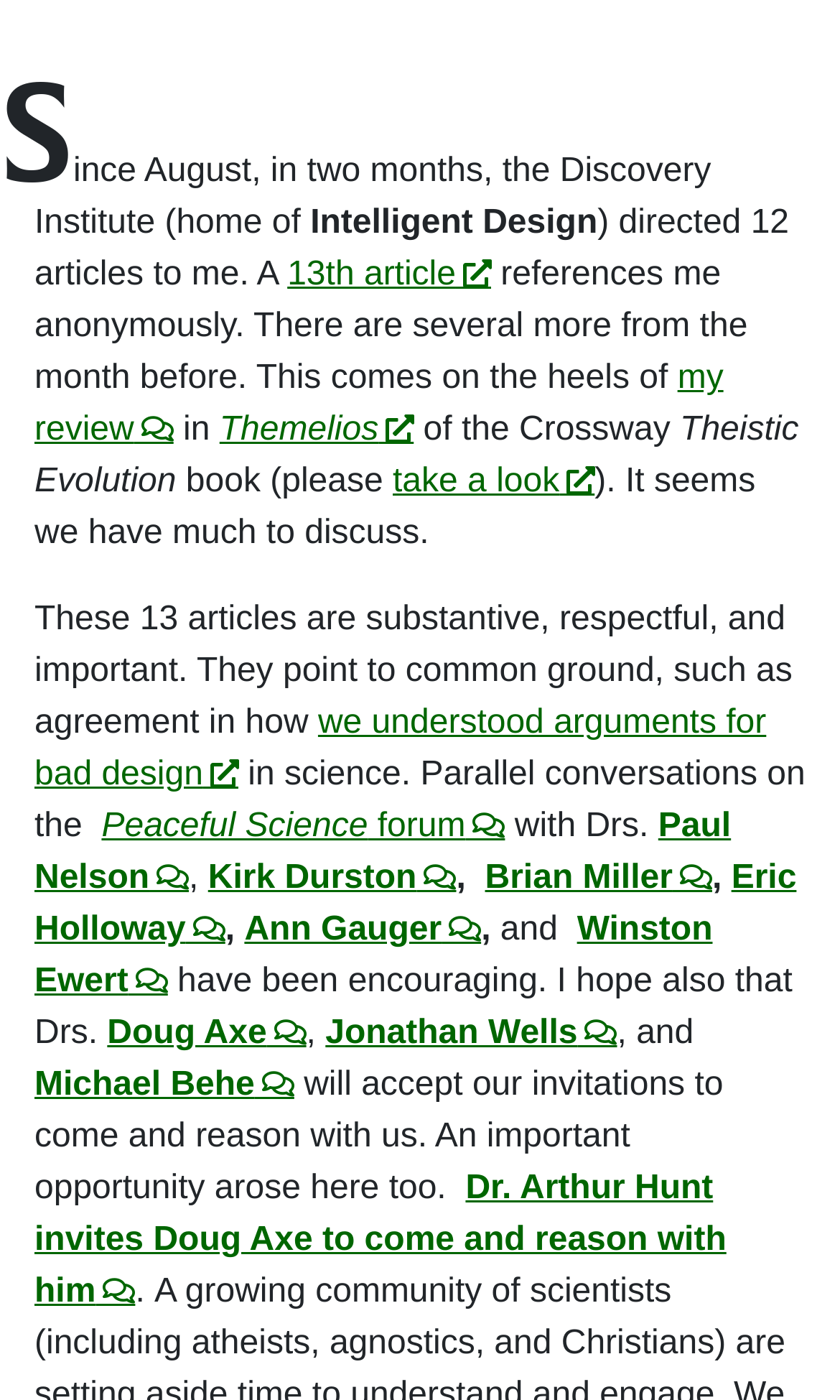Using the provided description: "Themelios", find the bounding box coordinates of the corresponding UI element. The output should be four float numbers between 0 and 1, in the format [left, top, right, bottom].

[0.261, 0.294, 0.493, 0.321]